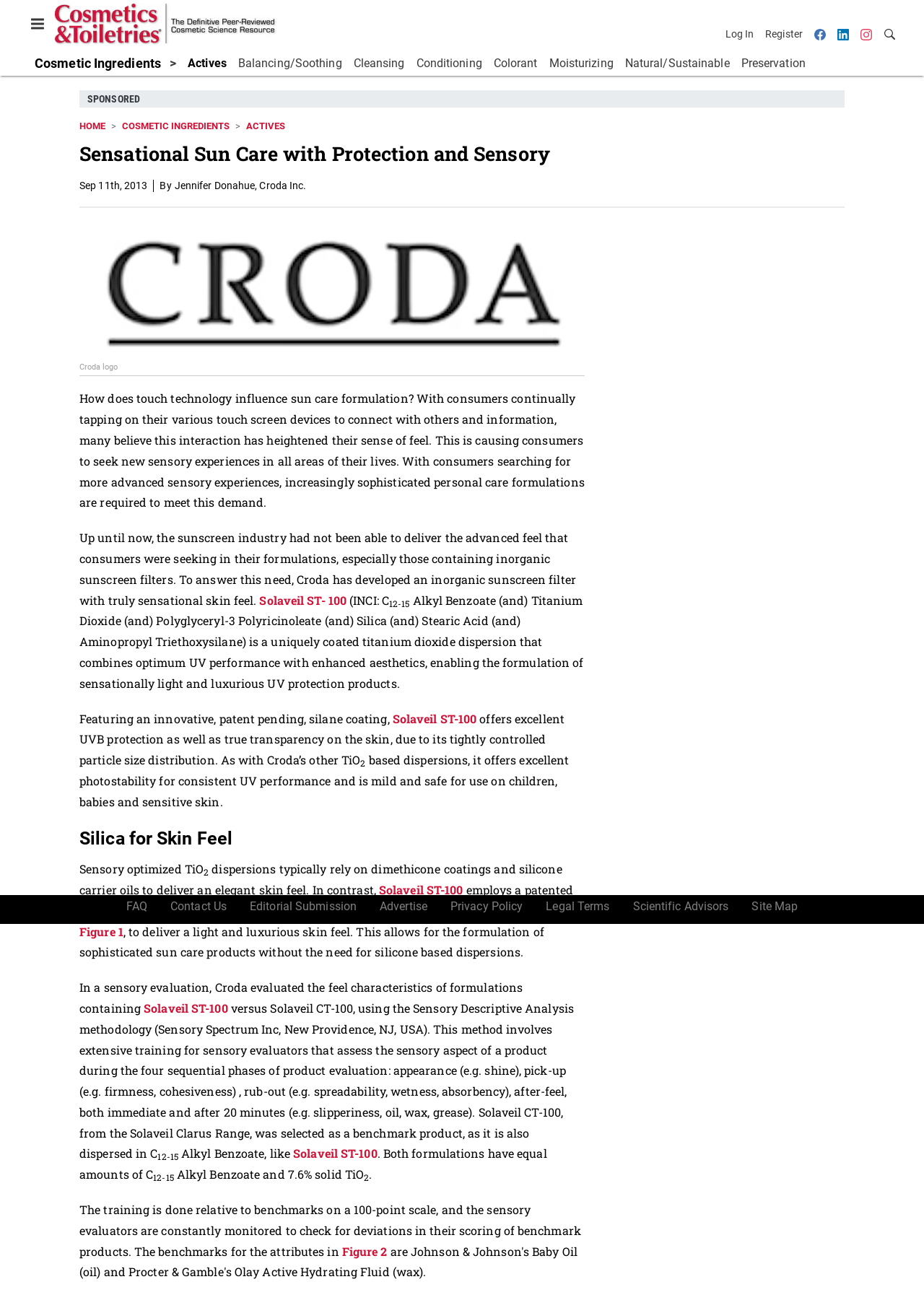Determine the bounding box coordinates for the region that must be clicked to execute the following instruction: "Click on the 'Cosmetics & Toiletries' link".

[0.059, 0.003, 0.301, 0.033]